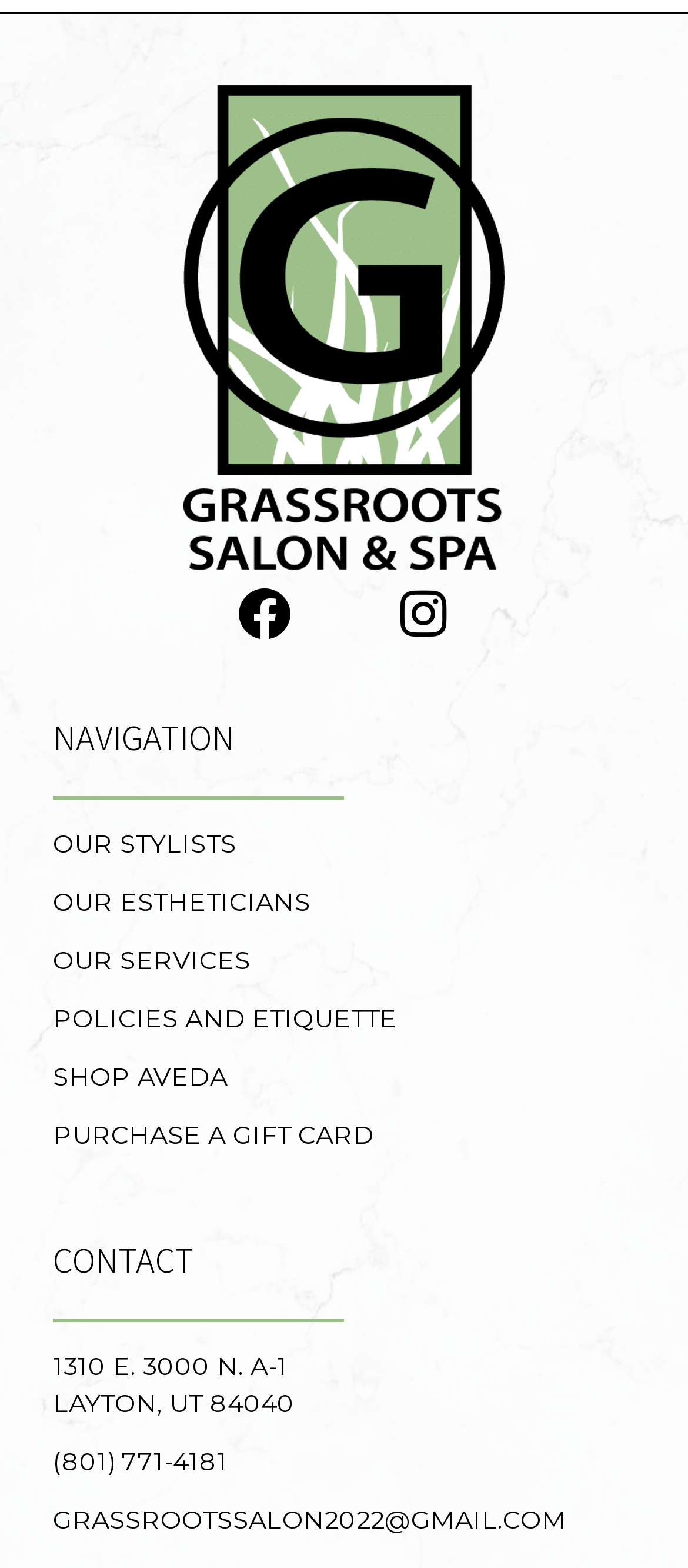Identify the bounding box coordinates necessary to click and complete the given instruction: "Purchase a gift card".

[0.077, 0.713, 0.544, 0.737]